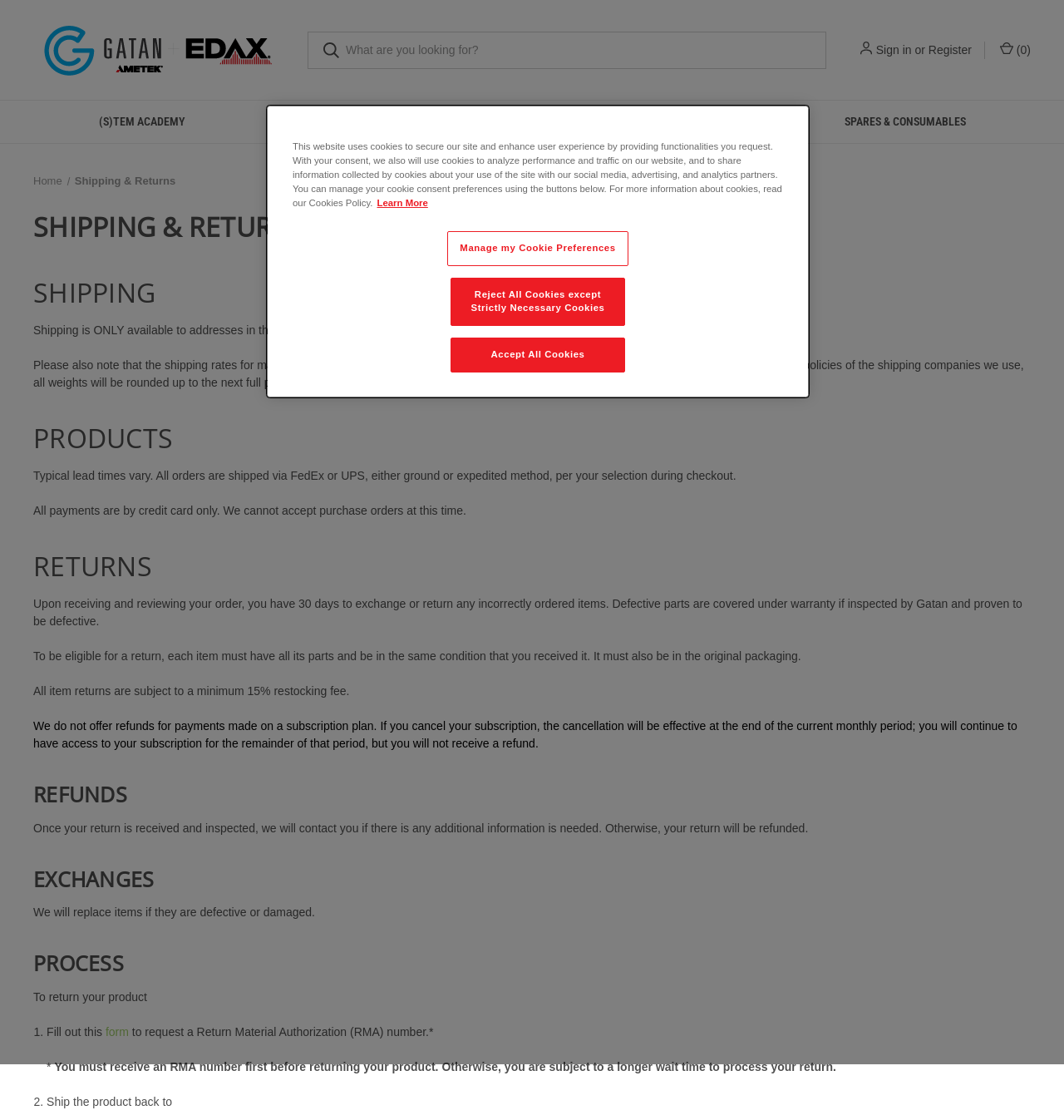Determine the bounding box coordinates of the clickable element to complete this instruction: "Learn more about (S)TEM Academy". Provide the coordinates in the format of four float numbers between 0 and 1, [left, top, right, bottom].

[0.02, 0.09, 0.247, 0.128]